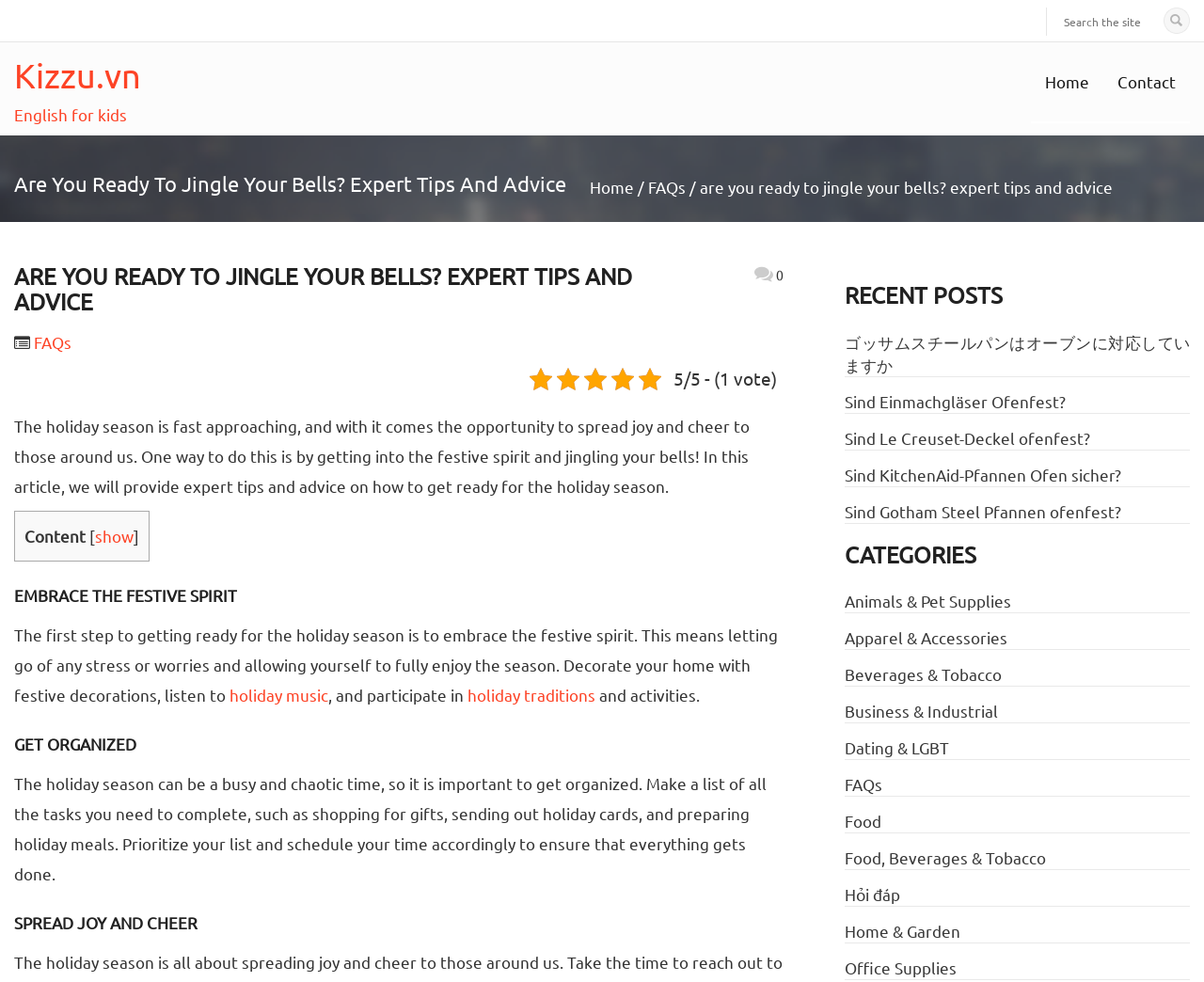Determine the bounding box coordinates for the area that should be clicked to carry out the following instruction: "Click on FAQs".

[0.538, 0.18, 0.57, 0.2]